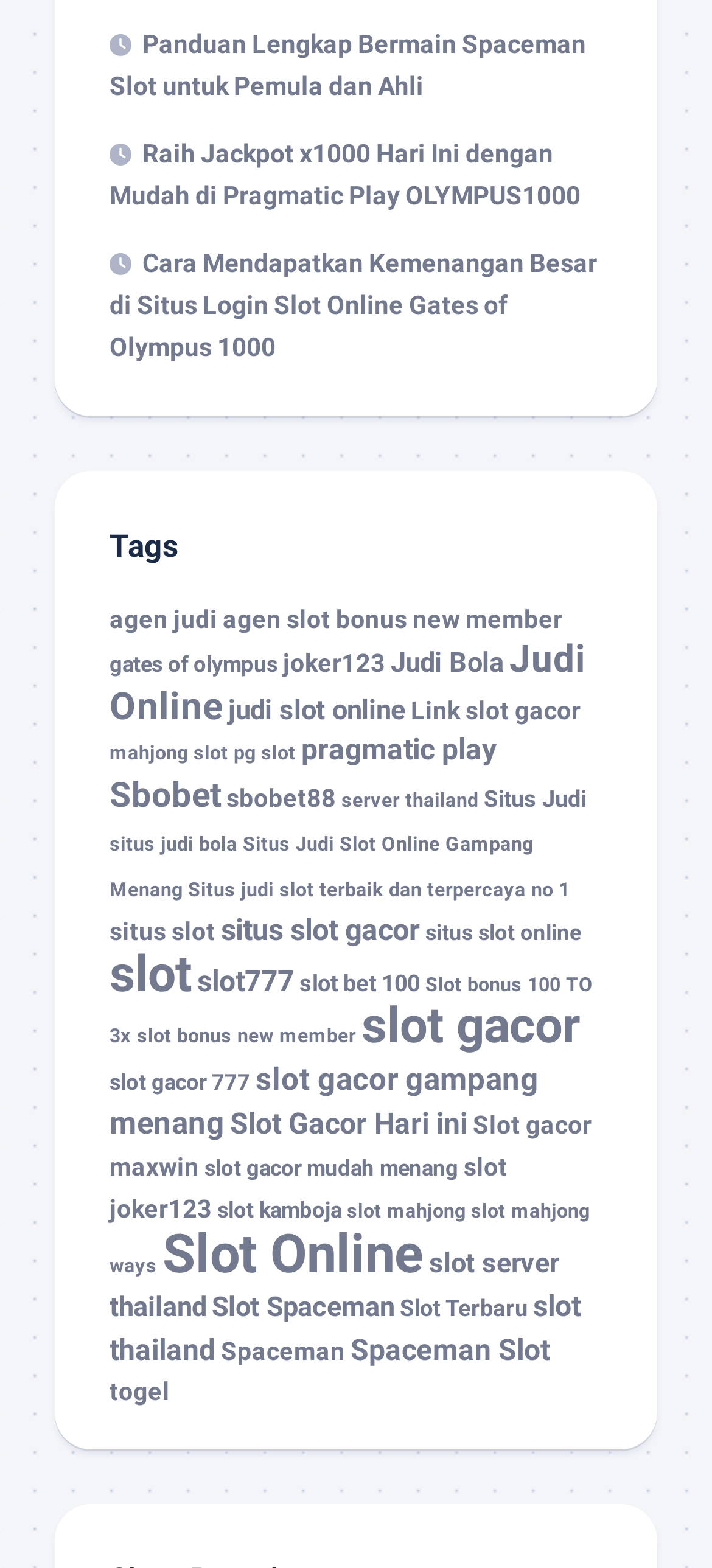How many links are related to 'Gates of Olympus' on this webpage?
Look at the image and answer with only one word or phrase.

2